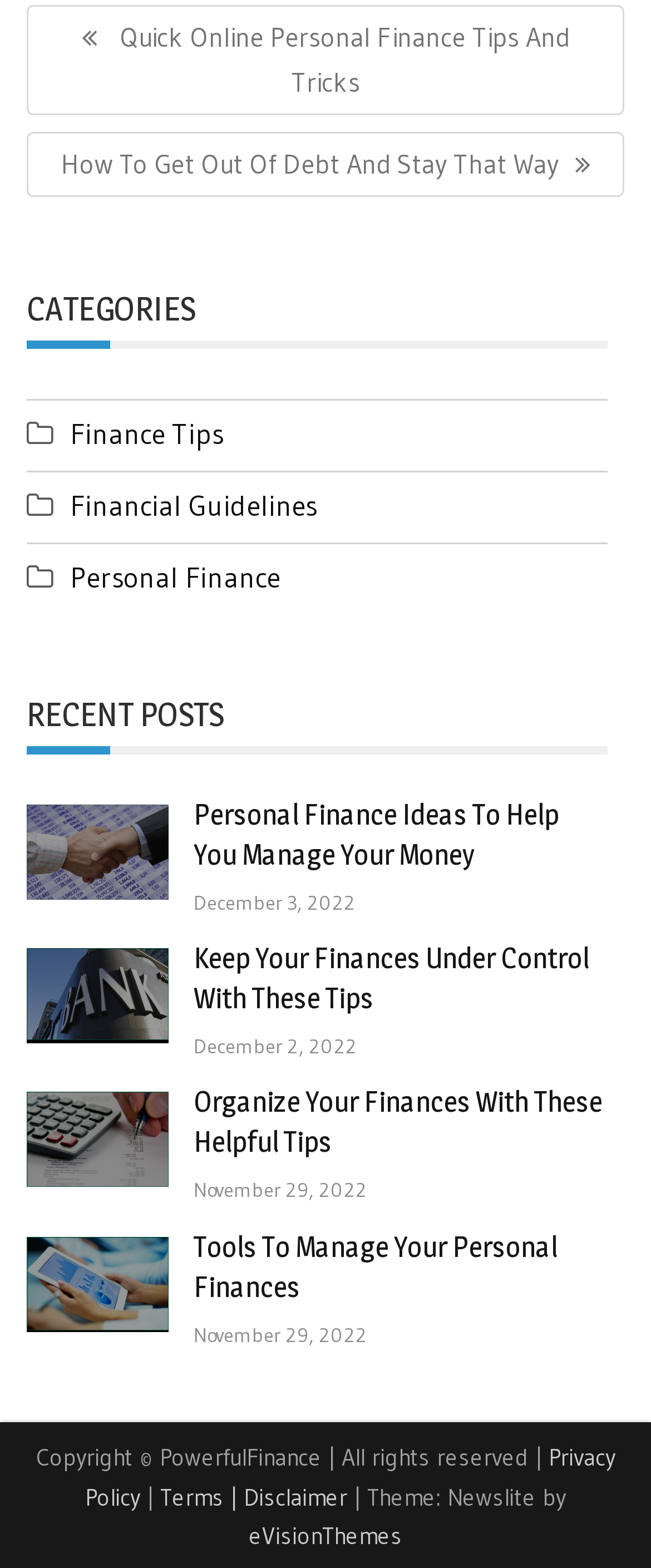Please provide a brief answer to the following inquiry using a single word or phrase:
How many recent posts are listed?

4